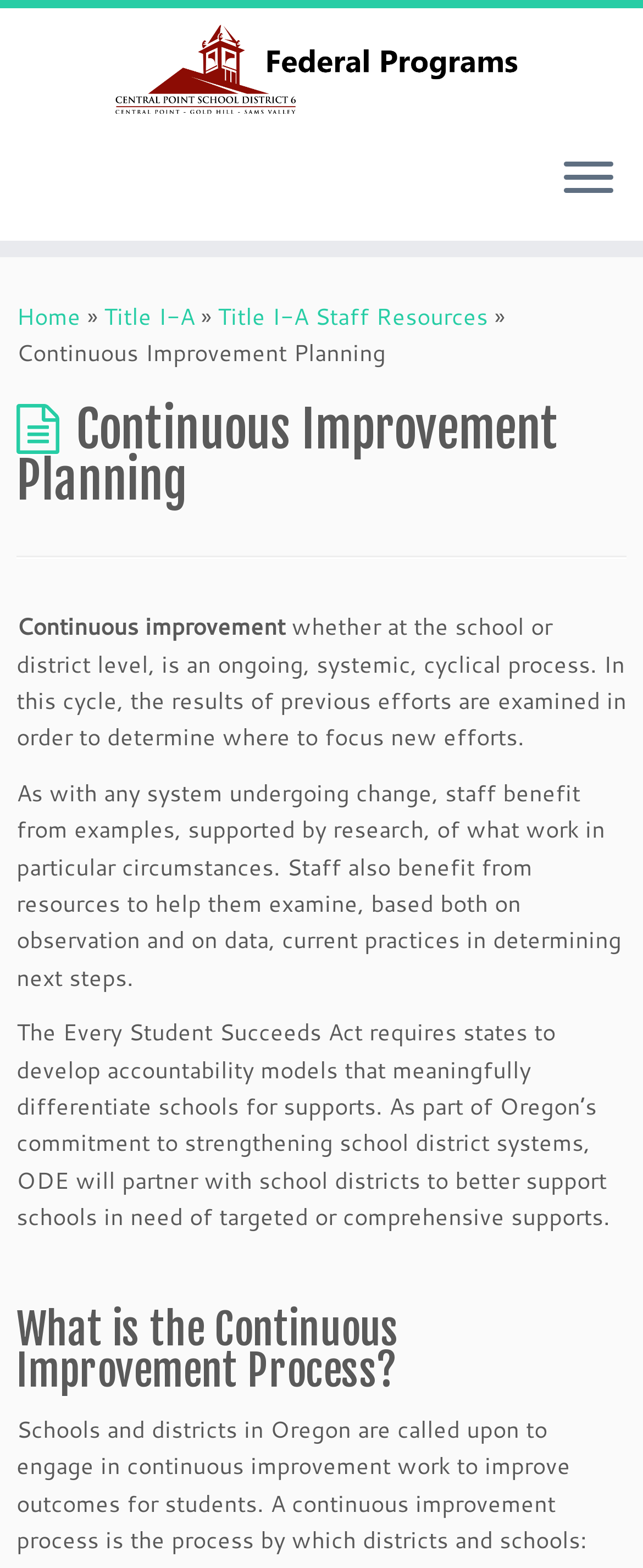Give a one-word or short phrase answer to the question: 
What is required by the Every Student Succeeds Act?

Develop accountability models